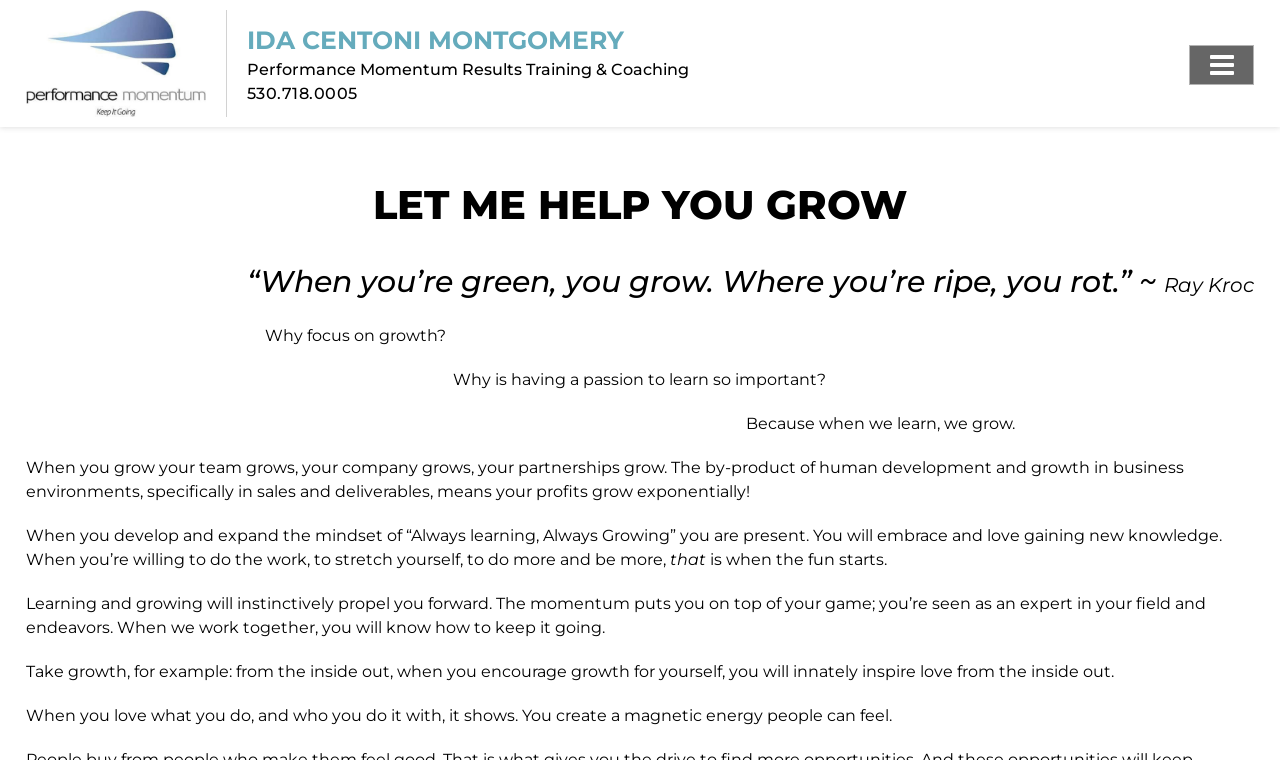Who is the author of the quote on this webpage?
From the image, respond with a single word or phrase.

Ray Kroc